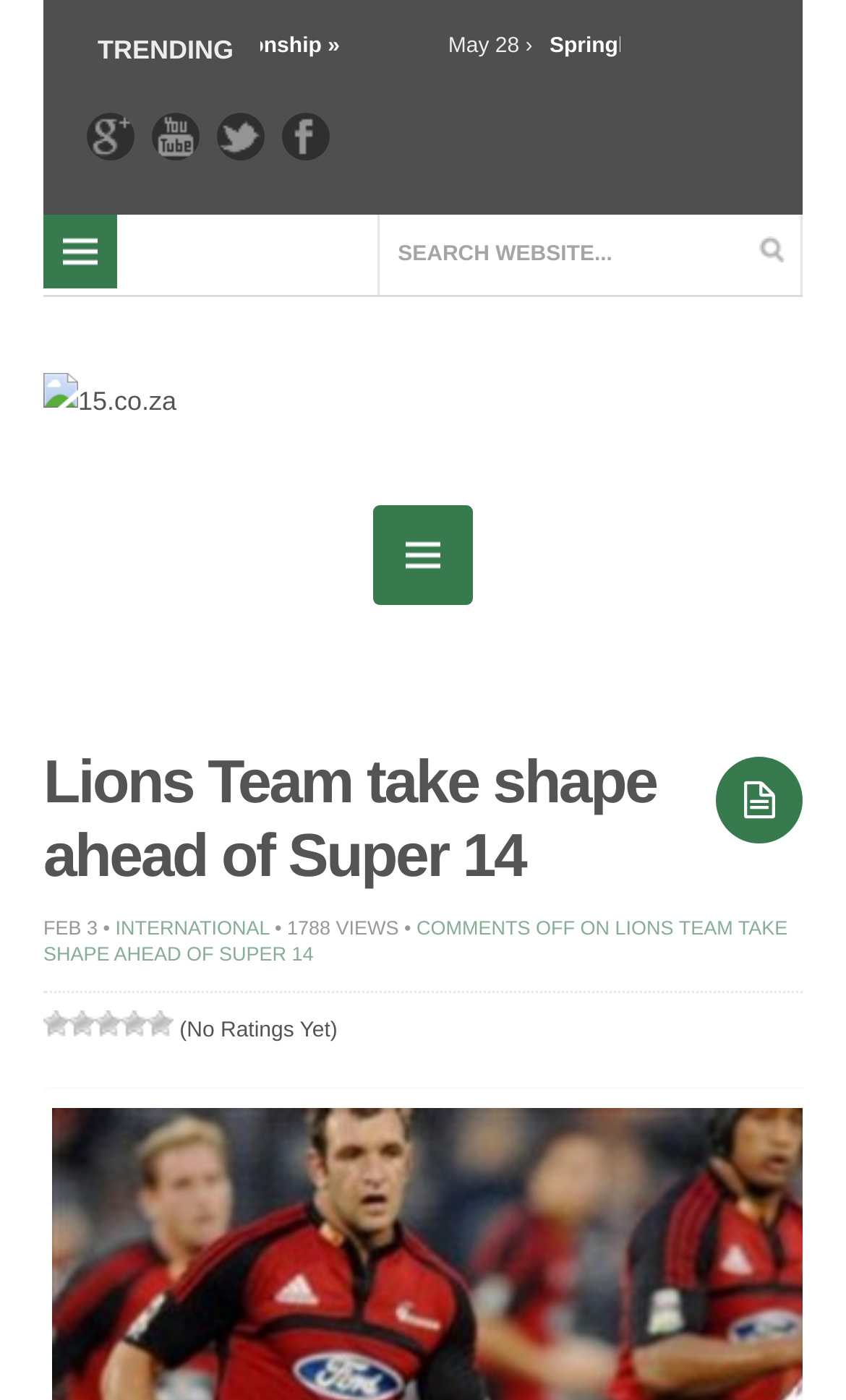Identify the bounding box coordinates of the clickable section necessary to follow the following instruction: "Search for rugby news". The coordinates should be presented as four float numbers from 0 to 1, i.e., [left, top, right, bottom].

[0.446, 0.153, 0.949, 0.211]